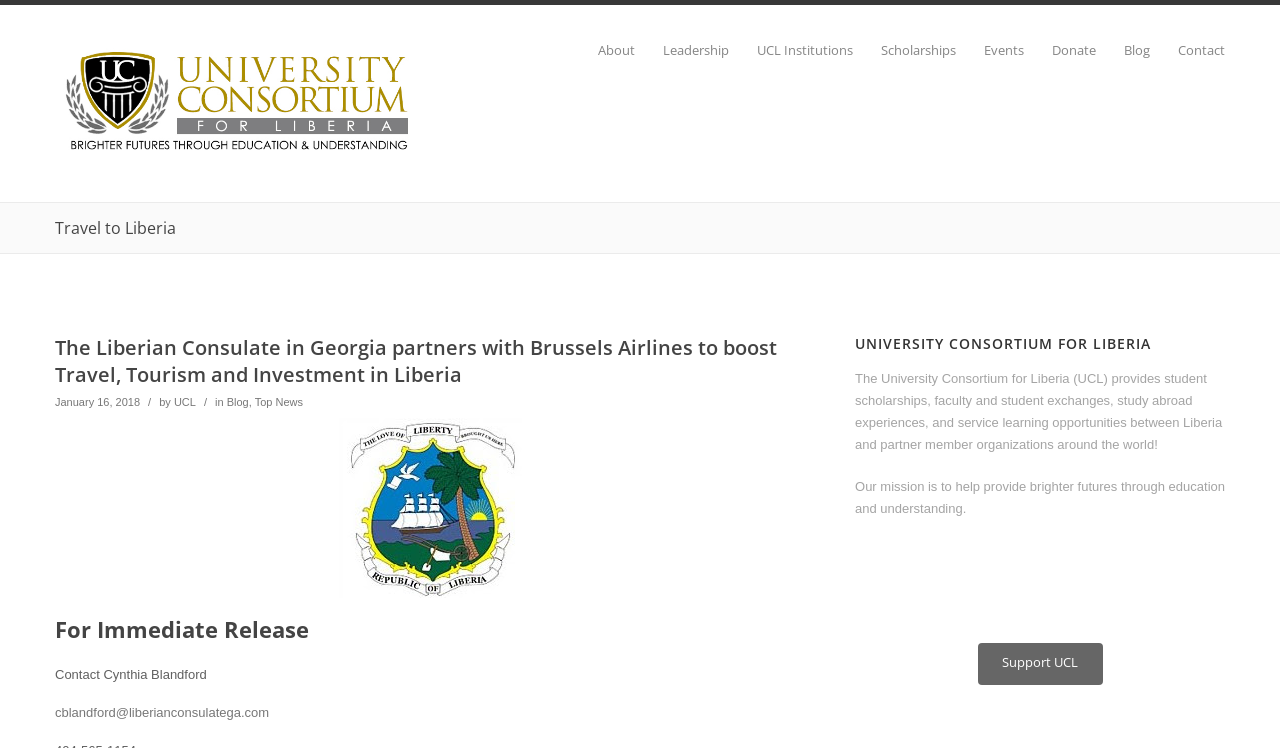Provide the bounding box coordinates for the UI element described in this sentence: "title="University Consortium for Liberia"". The coordinates should be four float values between 0 and 1, i.e., [left, top, right, bottom].

[0.043, 0.193, 0.332, 0.213]